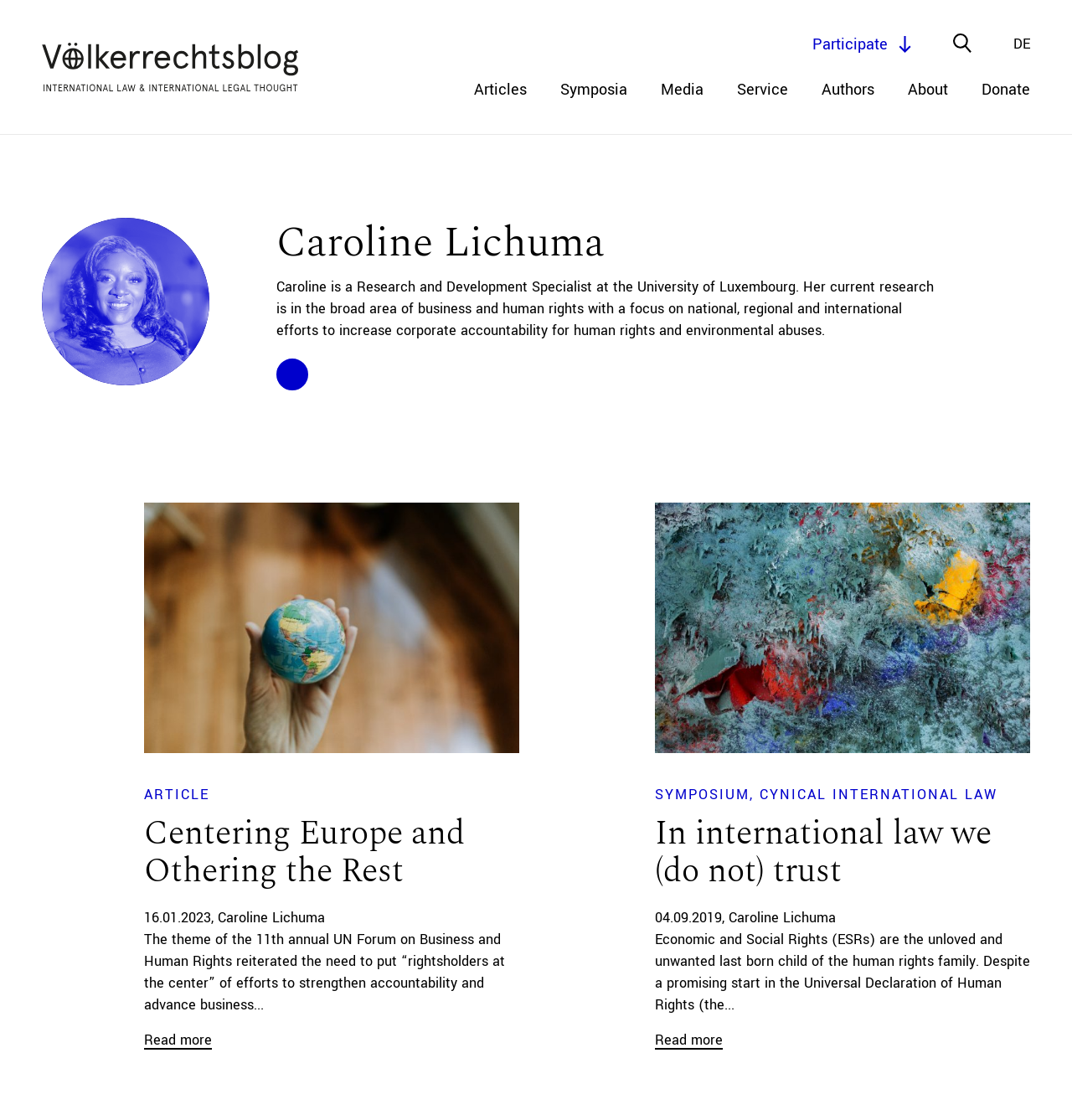What is the date of the first article?
Please use the image to provide a one-word or short phrase answer.

16.01.2023